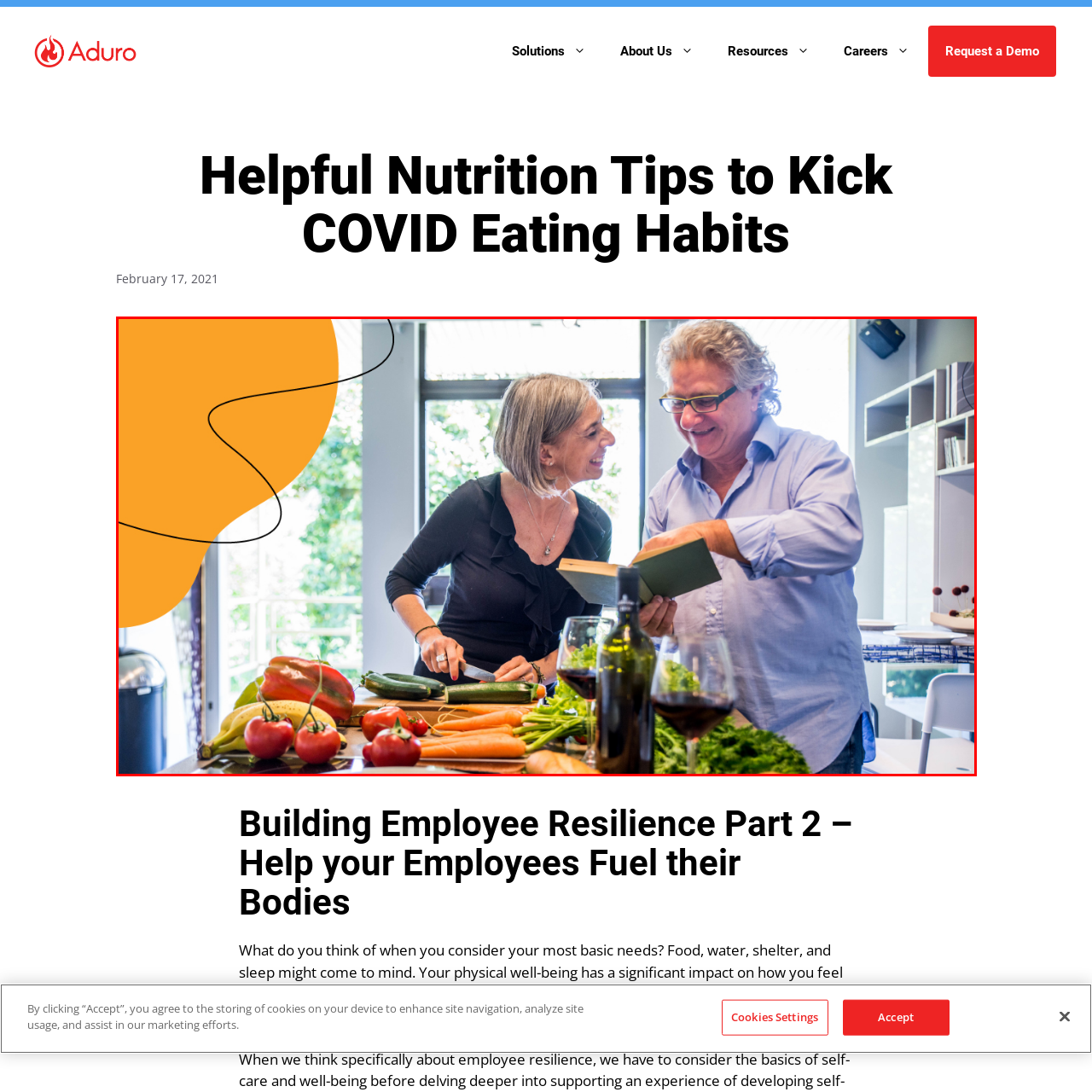Explain the image in the red bounding box with extensive details.

In a warm and inviting kitchen, a joyful scene unfolds with a couple sharing a lighthearted moment while preparing a meal together. The woman, dressed in a stylish black blouse, stands at the table, where an array of colorful vegetables, including tomatoes, cucumbers, and carrots, is artistically arranged. She engages with the man, who sports a casual blue shirt and glasses, holding an open book as they share a laugh. Glasses of red wine and a bottle are nearby, adding to the intimate atmosphere. Sunlight filters through the kitchen windows, illuminating the happiness and connection between them, emphasizing the joy of cooking together and fostering a meaningful bond. A vibrant orange shape in the corner adds a modern touch to the aesthetic.